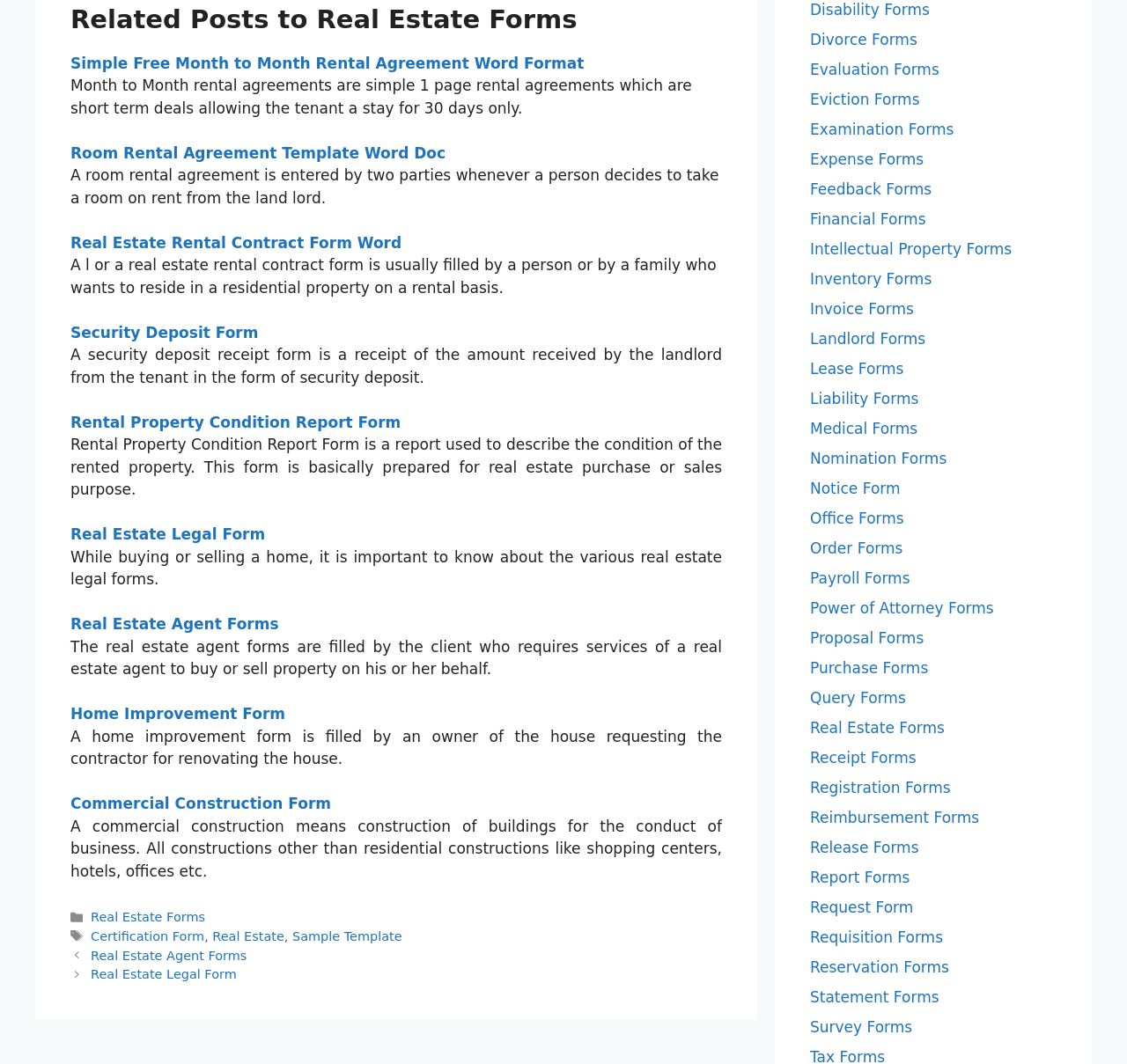What are the categories listed in the footer of the webpage?
Answer with a single word or phrase, using the screenshot for reference.

Categories, Tags